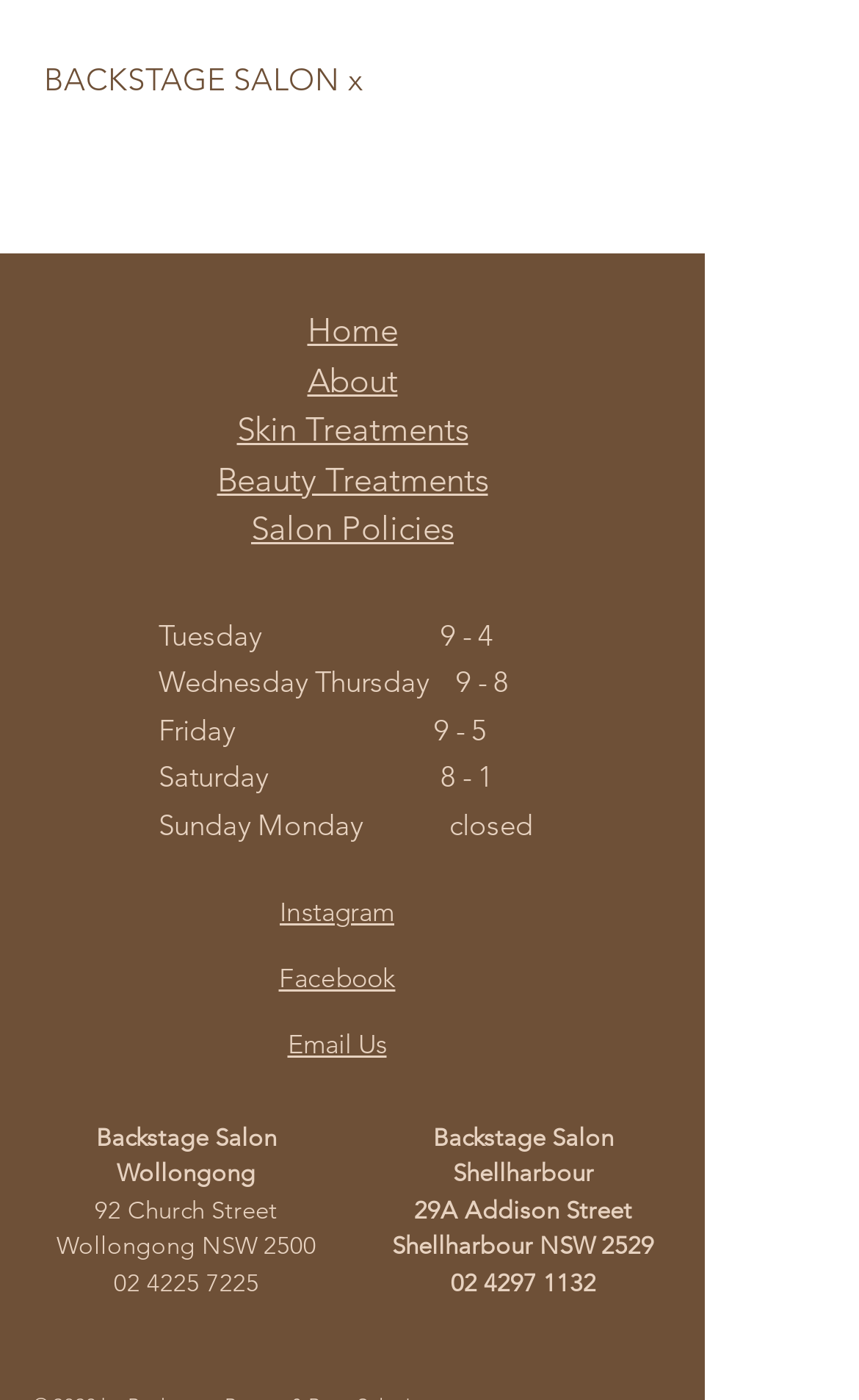Please find and report the bounding box coordinates of the element to click in order to perform the following action: "Select a category". The coordinates should be expressed as four float numbers between 0 and 1, in the format [left, top, right, bottom].

None